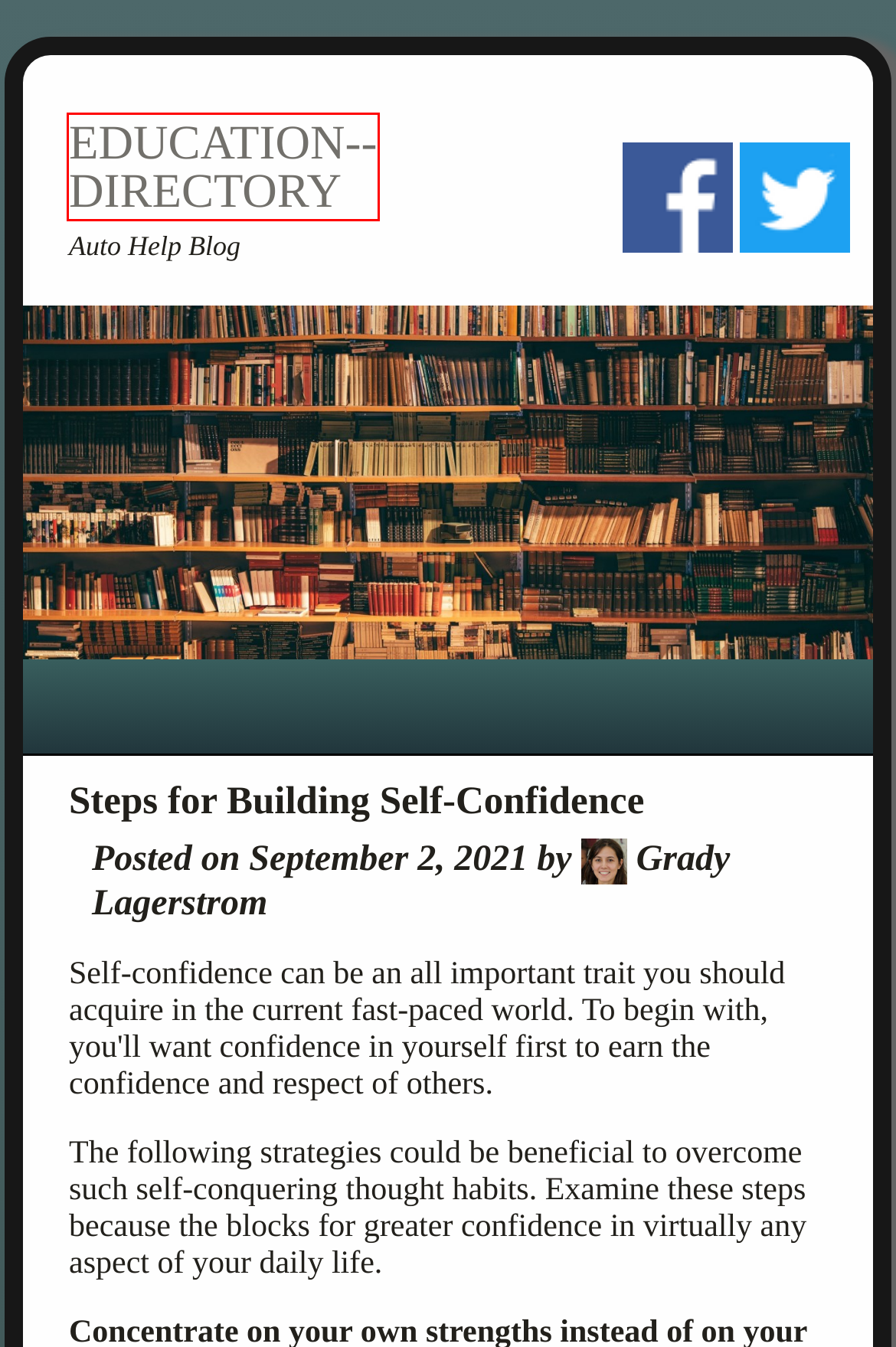You have been given a screenshot of a webpage, where a red bounding box surrounds a UI element. Identify the best matching webpage description for the page that loads after the element in the bounding box is clicked. Options include:
A. Tag: experiences | Education--directory
B. Education--directory - Auto Help Blog
C. Tag: possibility | Education--directory
D. Tag: concentrate | Education--directory
E. Year: 2024 | Education--directory
F. Year: 2021 | Education--directory
G. Tag: action | Education--directory
H. Tag: success | Education--directory

B